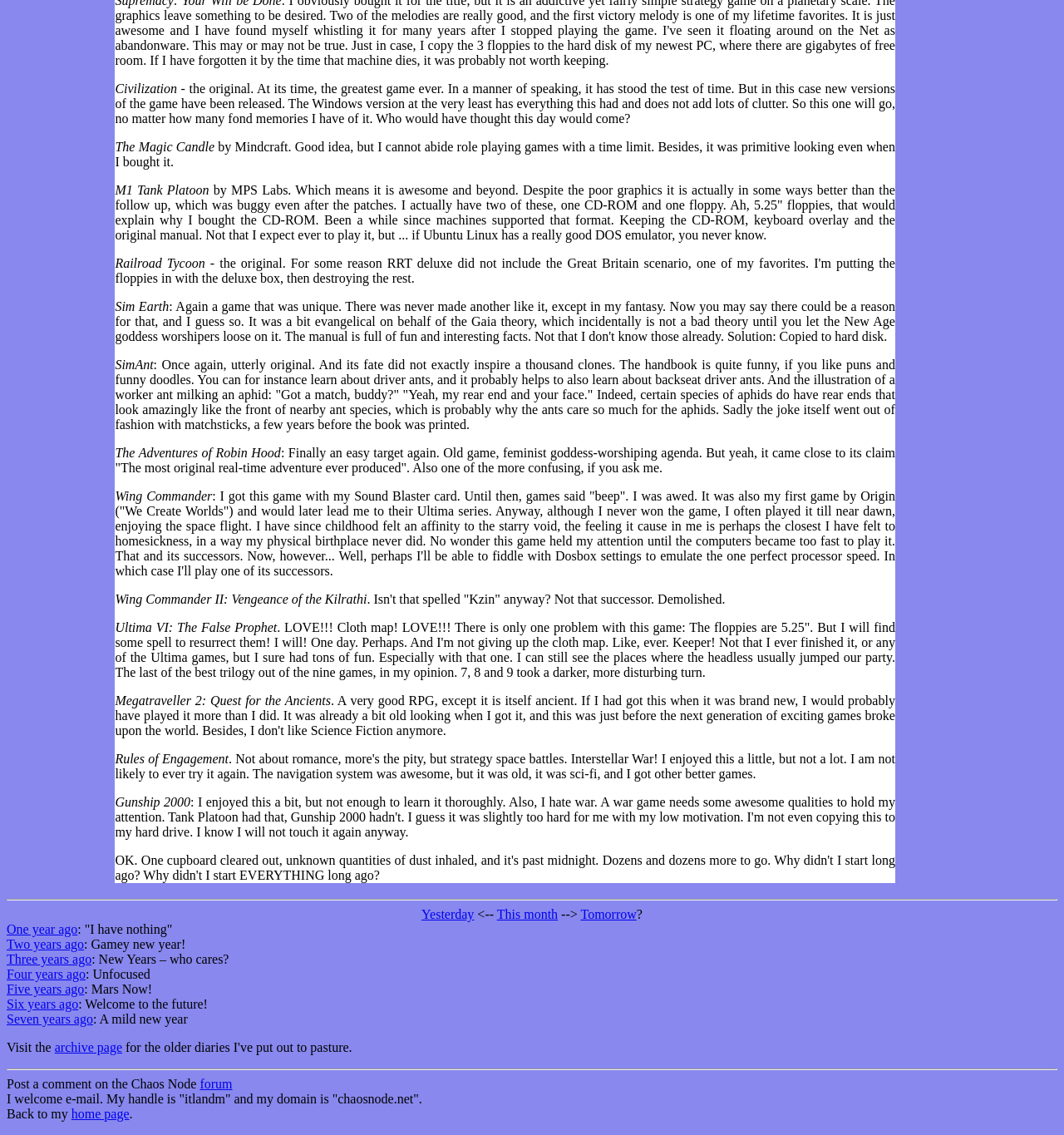Please identify the coordinates of the bounding box for the clickable region that will accomplish this instruction: "Go to my home page".

[0.067, 0.975, 0.121, 0.987]